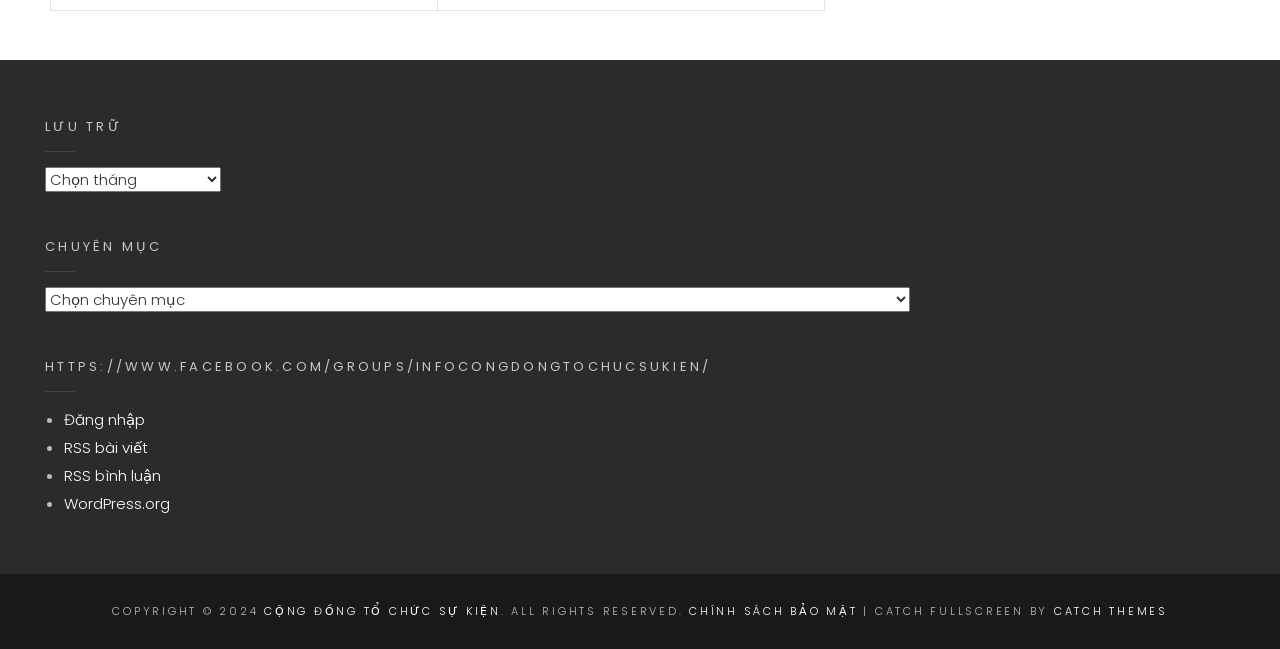Please reply to the following question with a single word or a short phrase:
What is the copyright year?

2024